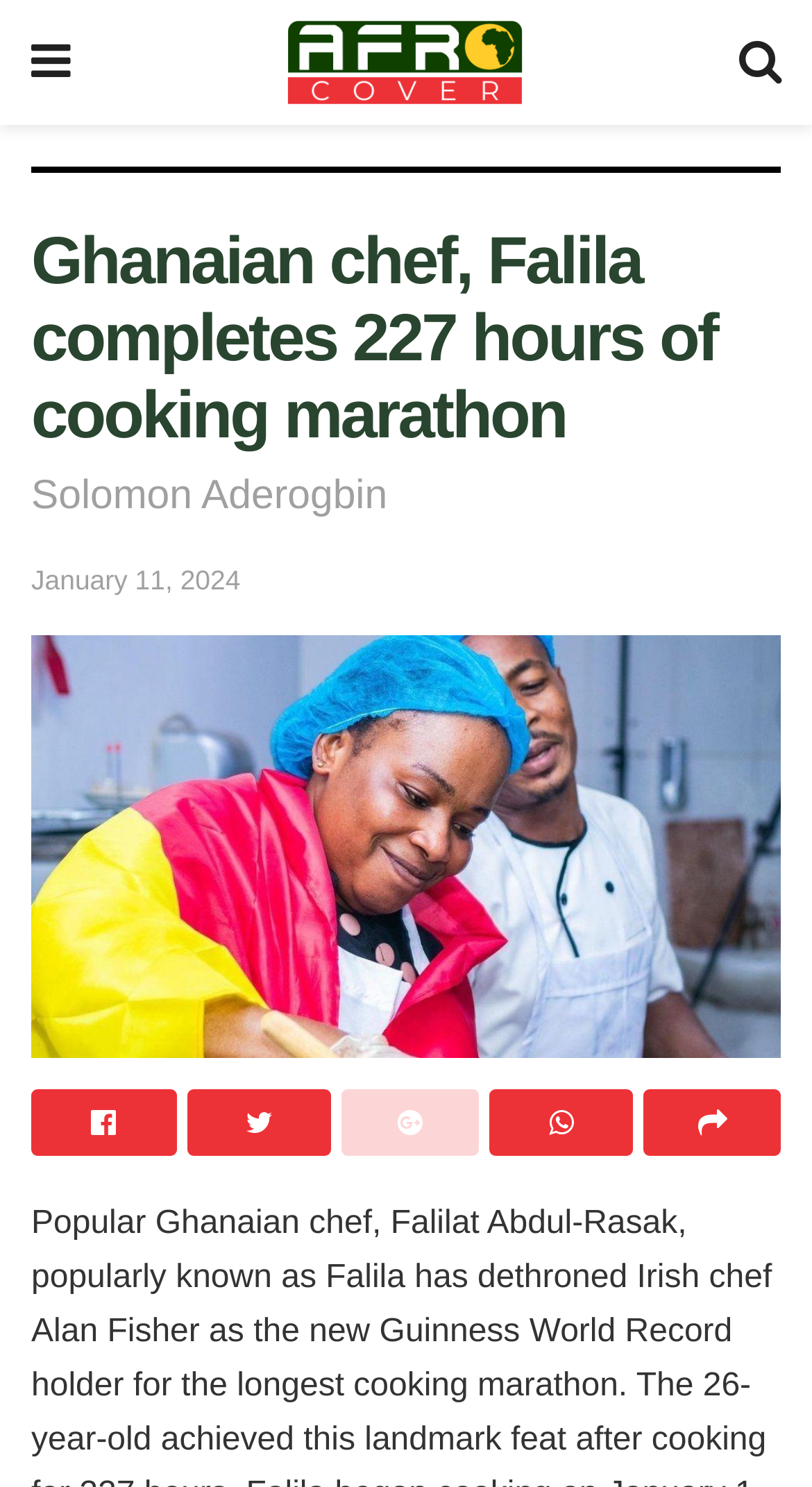How many social media links are at the bottom of the webpage?
Answer the question based on the image using a single word or a brief phrase.

5